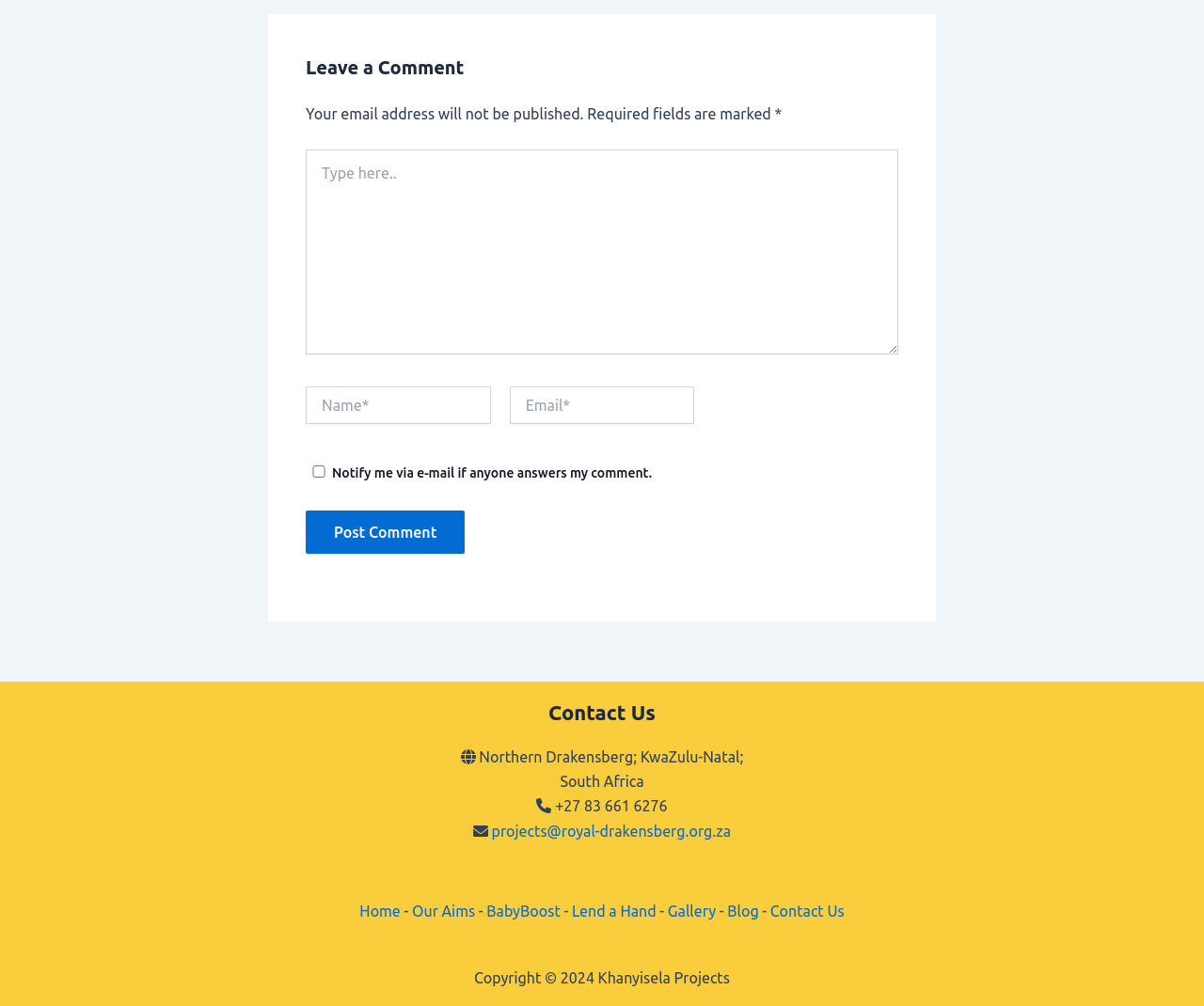Provide the bounding box coordinates in the format (top-left x, top-left y, bottom-right x, bottom-right y). All values are floating point numbers between 0 and 1. Determine the bounding box coordinate of the UI element described as: Lend a Hand

[0.475, 0.897, 0.545, 0.914]